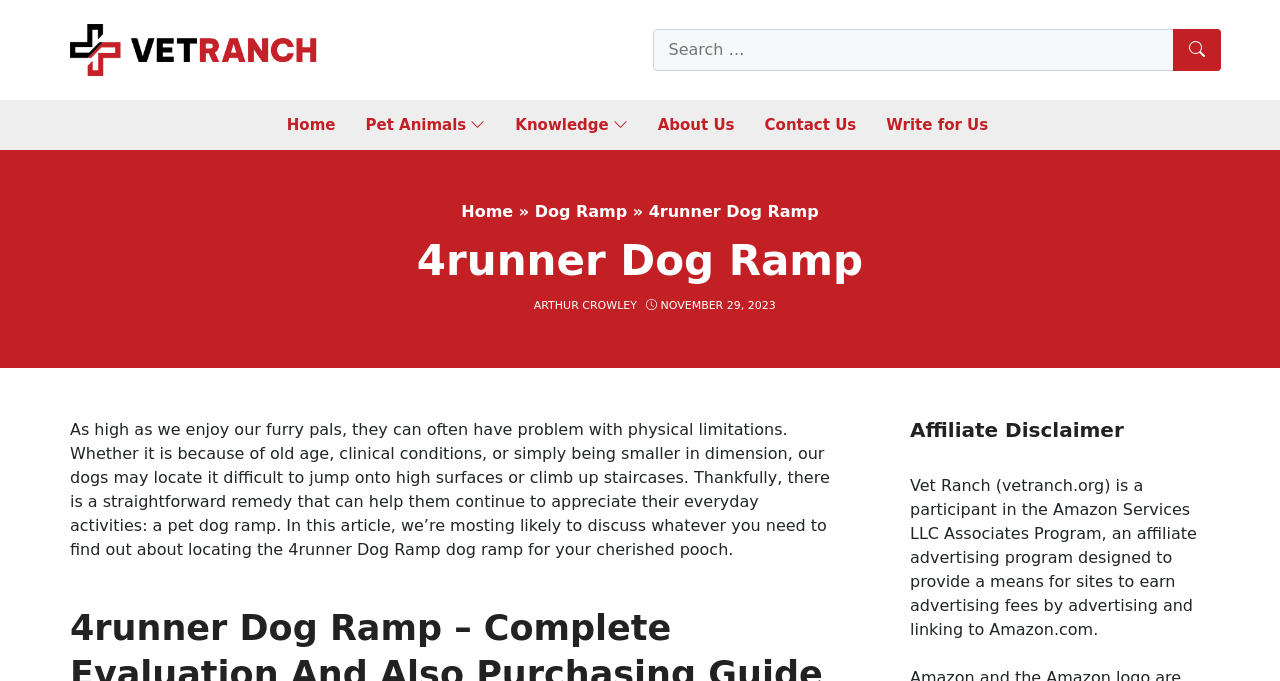Use one word or a short phrase to answer the question provided: 
What is the purpose of a pet dog ramp?

To help dogs with physical limitations